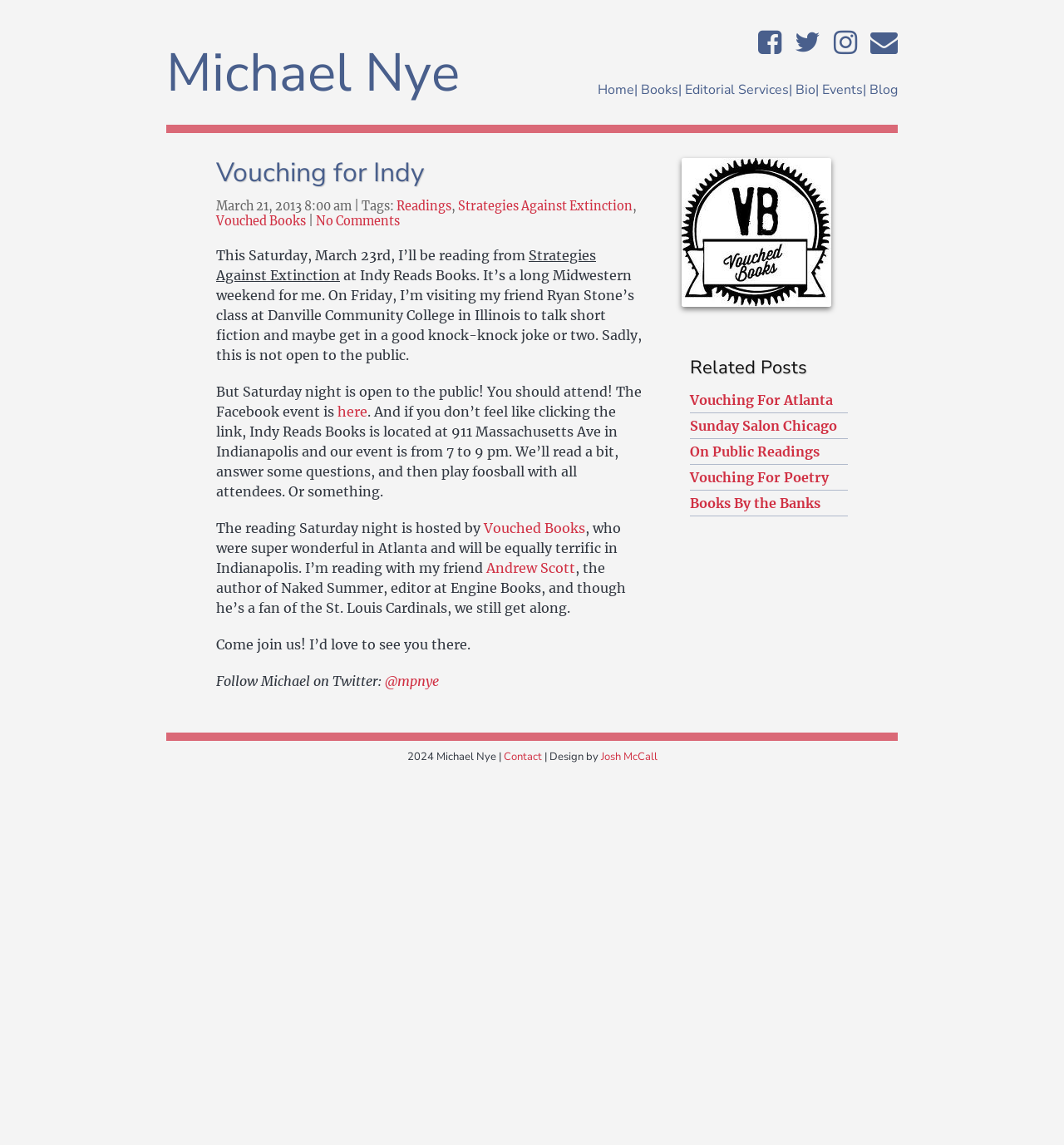Locate the bounding box coordinates of the element that should be clicked to execute the following instruction: "Follow Michael on Twitter".

[0.362, 0.587, 0.412, 0.602]